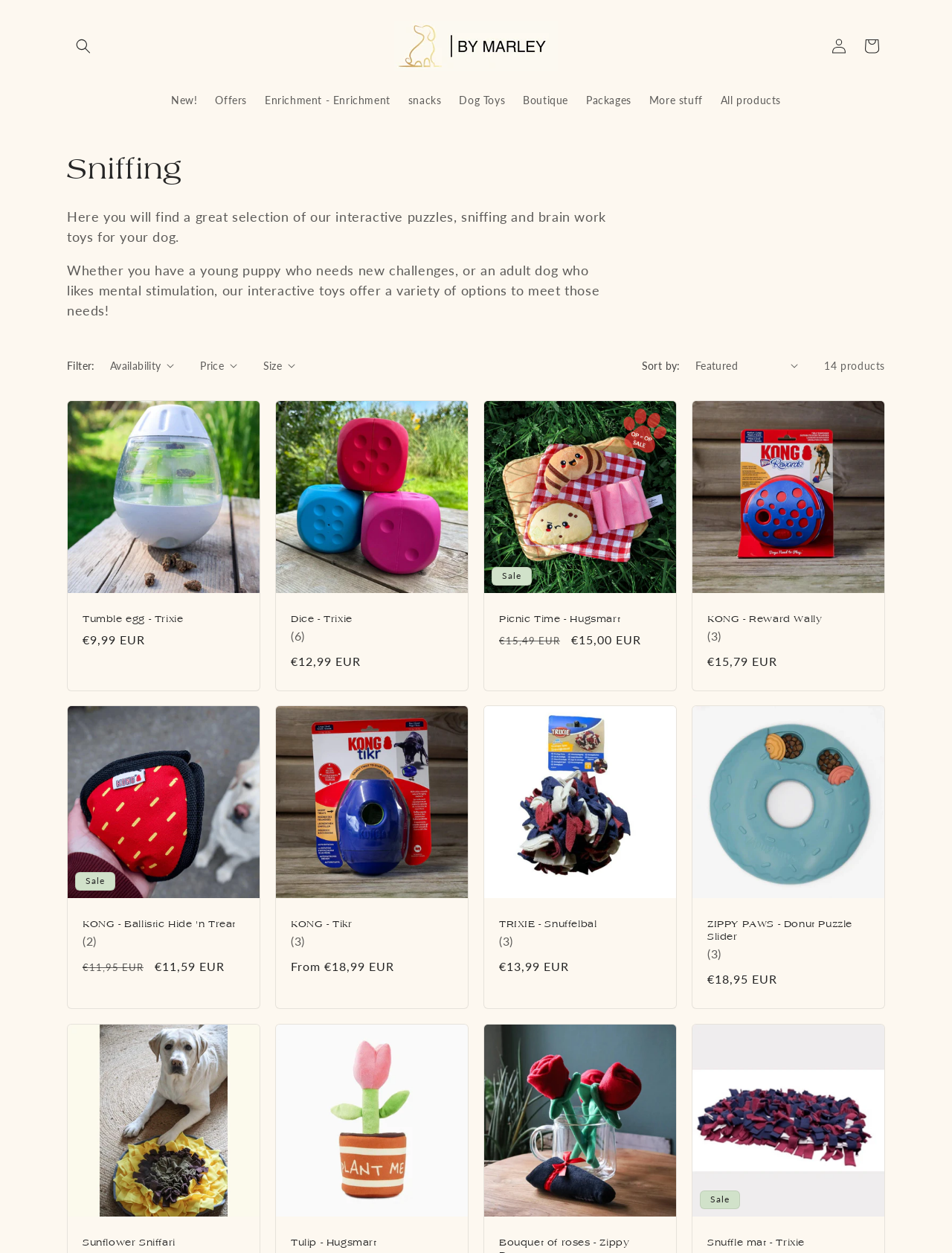What is the brand of the Picnic Time product?
Can you provide a detailed and comprehensive answer to the question?

I found the product listing for Picnic Time and looked for the brand information. The brand is displayed as Hugsmart.